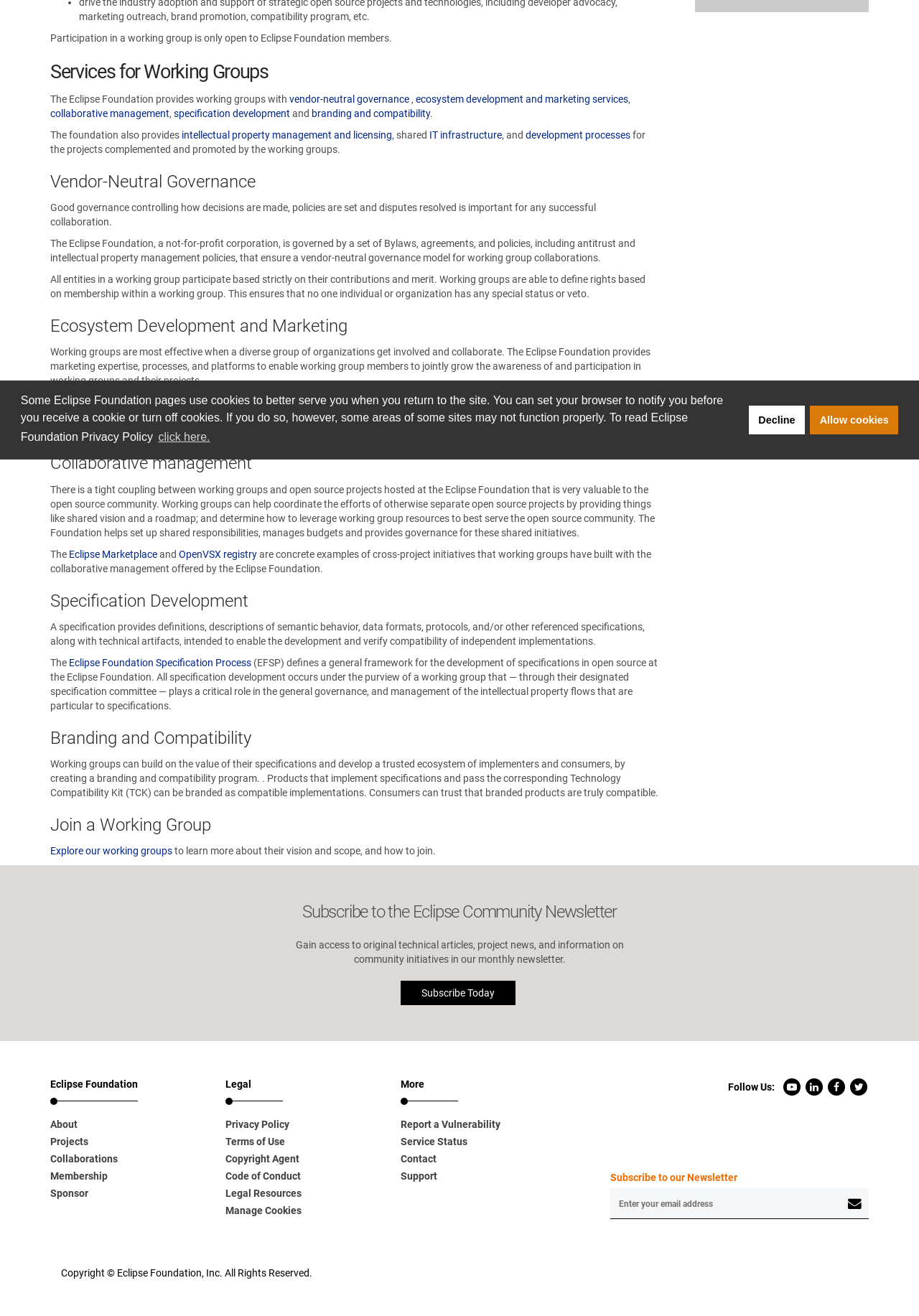Given the description "Artists", provide the bounding box coordinates of the corresponding UI element.

None